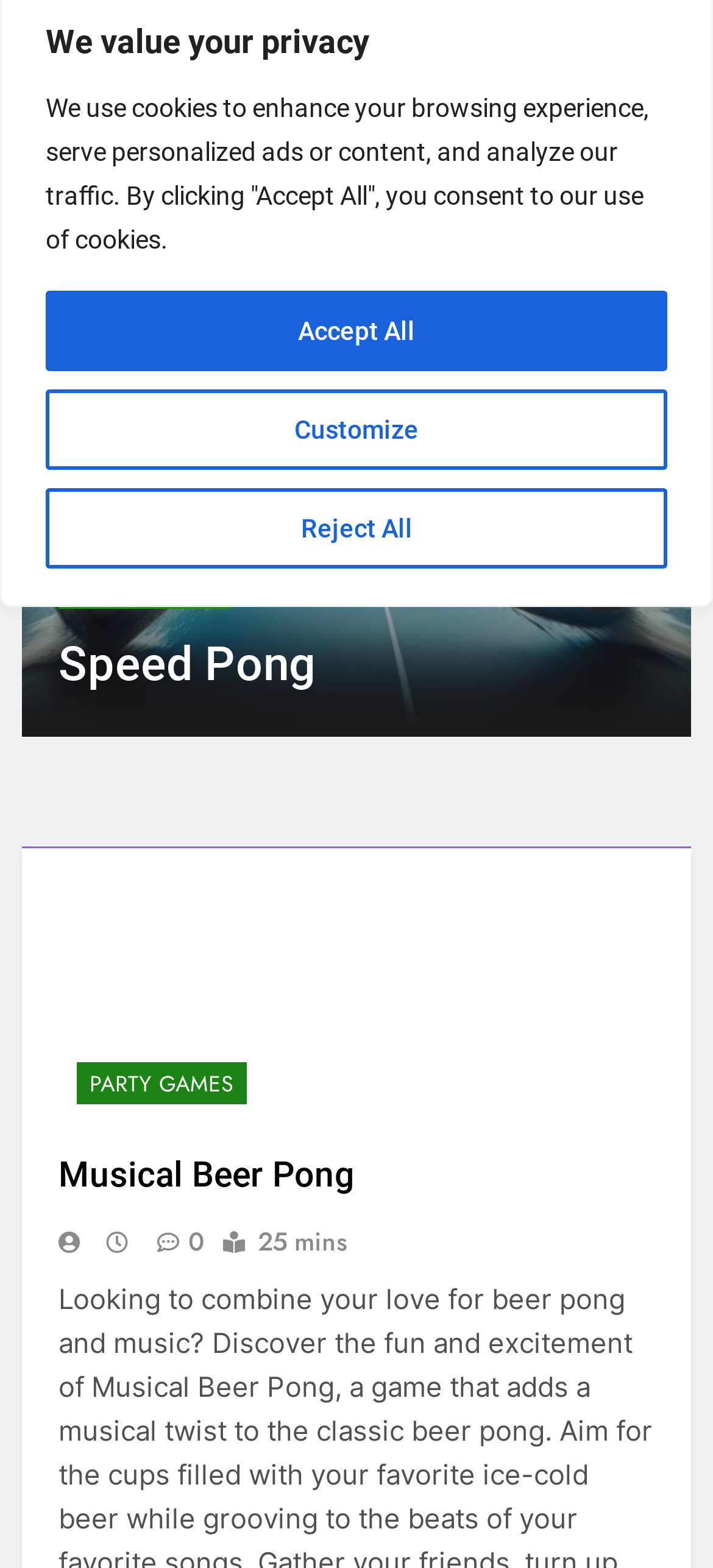Using the element description: "Customize", determine the bounding box coordinates. The coordinates should be in the format [left, top, right, bottom], with values between 0 and 1.

[0.064, 0.248, 0.936, 0.3]